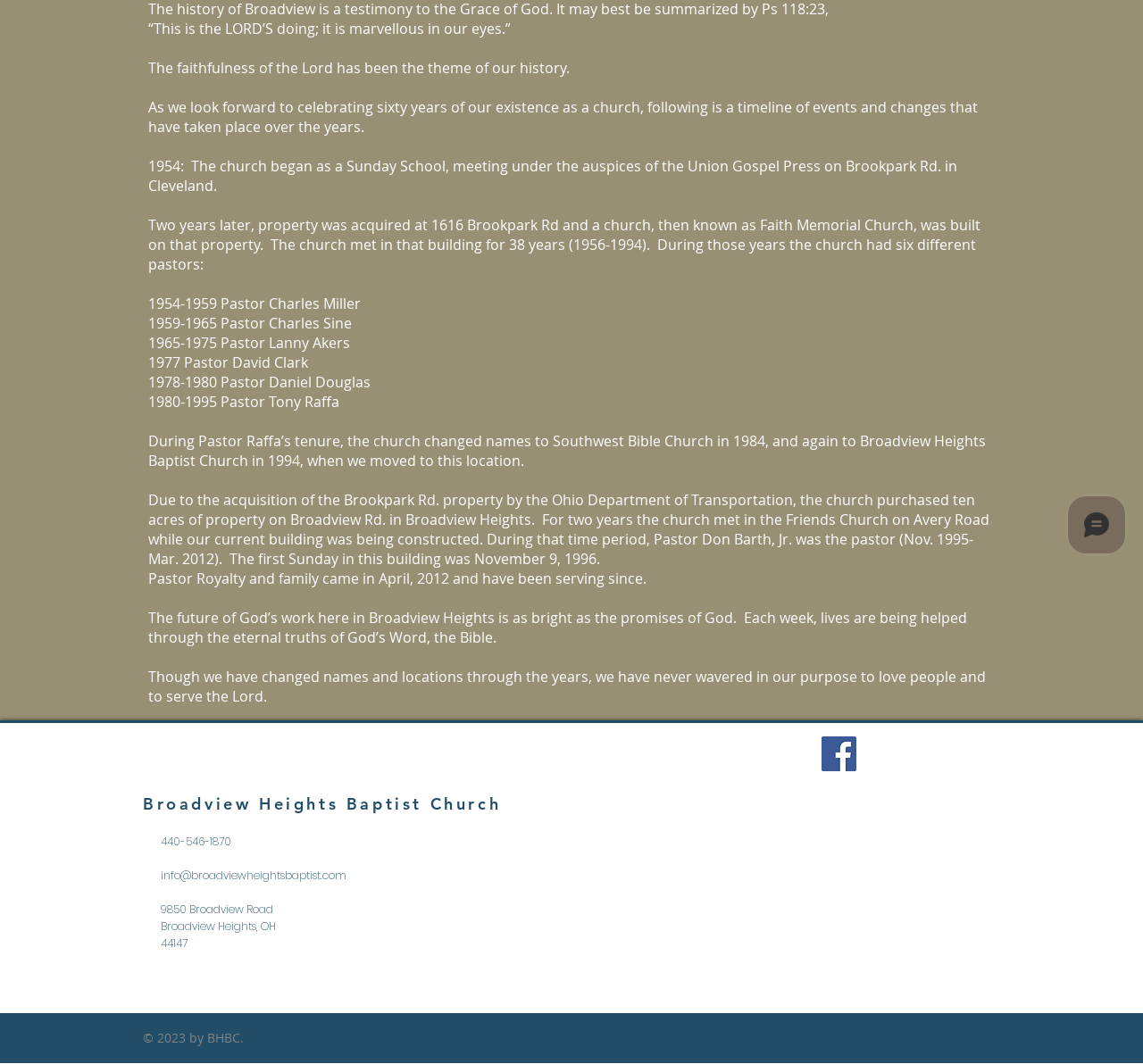Using the webpage screenshot, find the UI element described by info@broadviewheightsbaptist.com. Provide the bounding box coordinates in the format (top-left x, top-left y, bottom-right x, bottom-right y), ensuring all values are floating point numbers between 0 and 1.

[0.141, 0.815, 0.303, 0.829]